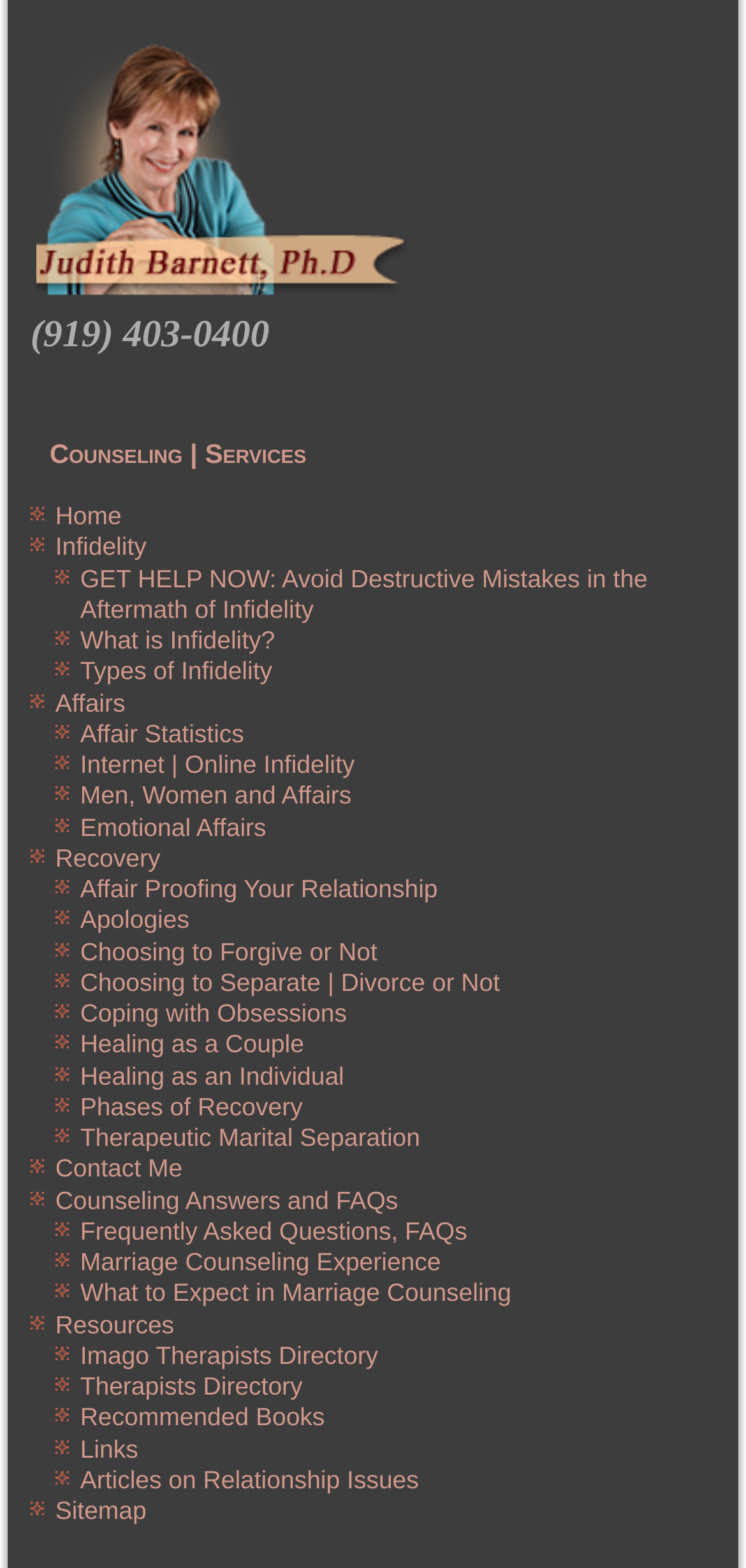Please analyze the image and provide a thorough answer to the question:
What is the topic of the link 'GET HELP NOW: Avoid Destructive Mistakes in the Aftermath of Infidelity'?

The topic of the link 'GET HELP NOW: Avoid Destructive Mistakes in the Aftermath of Infidelity' is obtained from the content of the link, which suggests that it is related to infidelity.